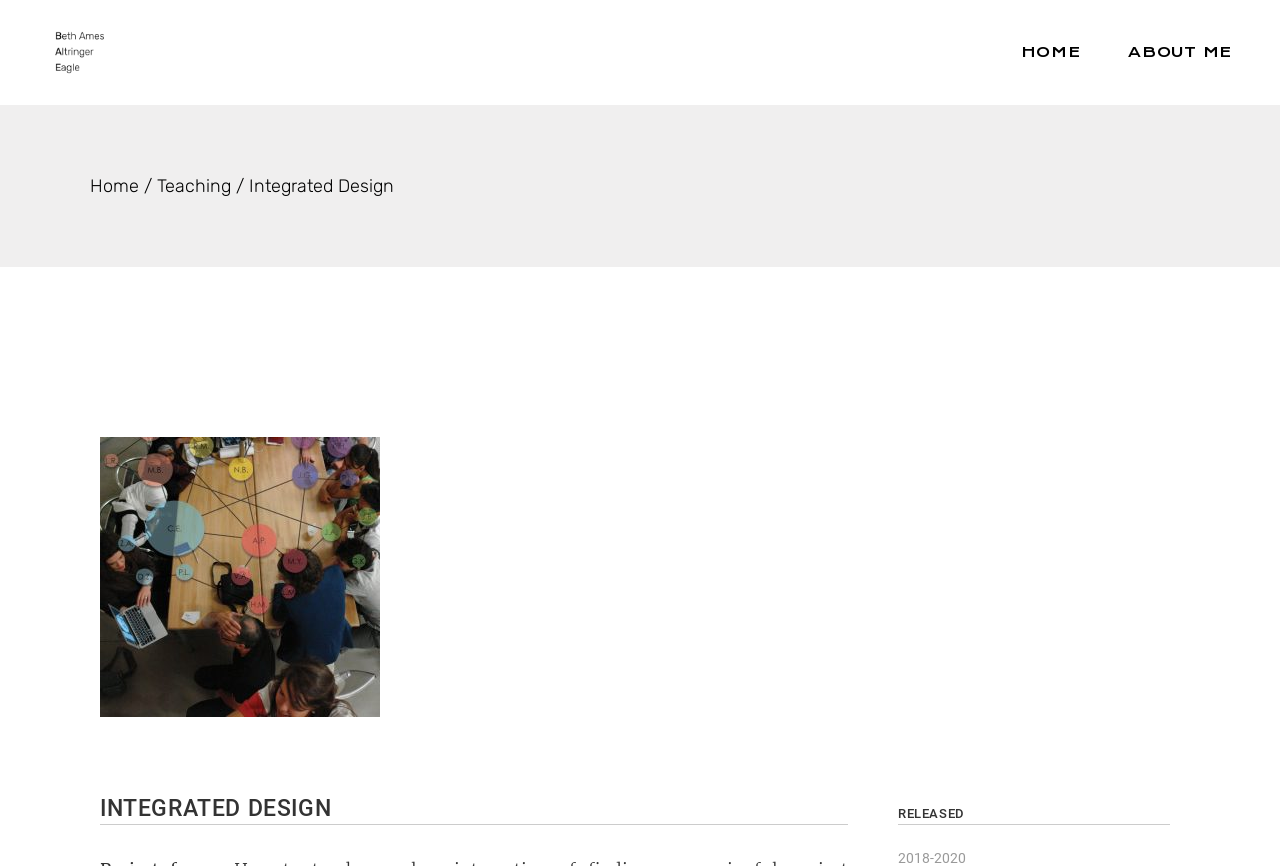Give a concise answer of one word or phrase to the question: 
What is the text of the first heading on the page?

INTEGRATED DESIGN